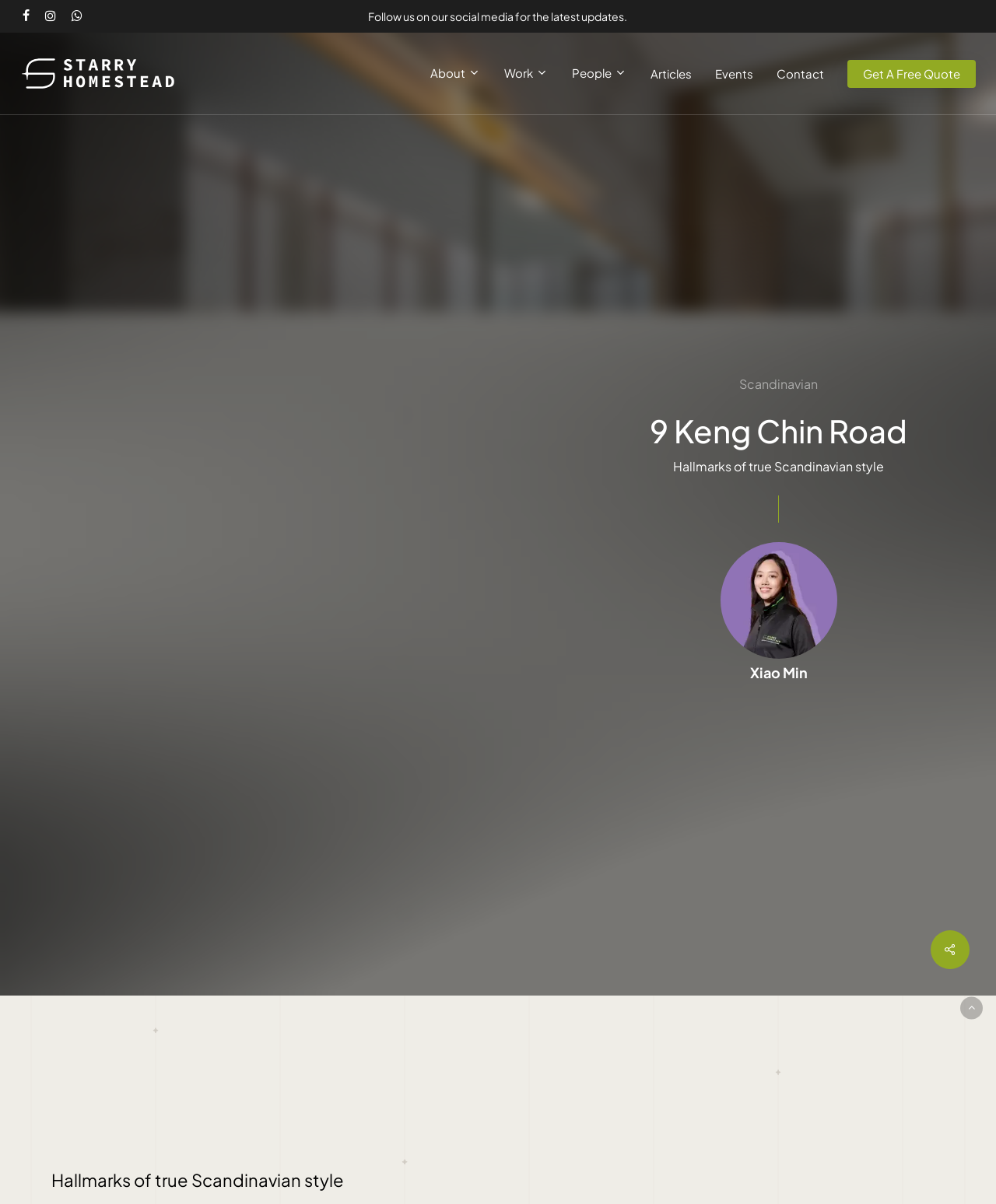What is the purpose of the 'Get A Free Quote' link?
Could you answer the question in a detailed manner, providing as much information as possible?

I obtained this answer by looking at the link element with the text 'Get A Free Quote' at coordinates [0.851, 0.056, 0.98, 0.066]. This link is likely allowing users to request a quote for a service or product related to the building at 9 Keng Chin Road.